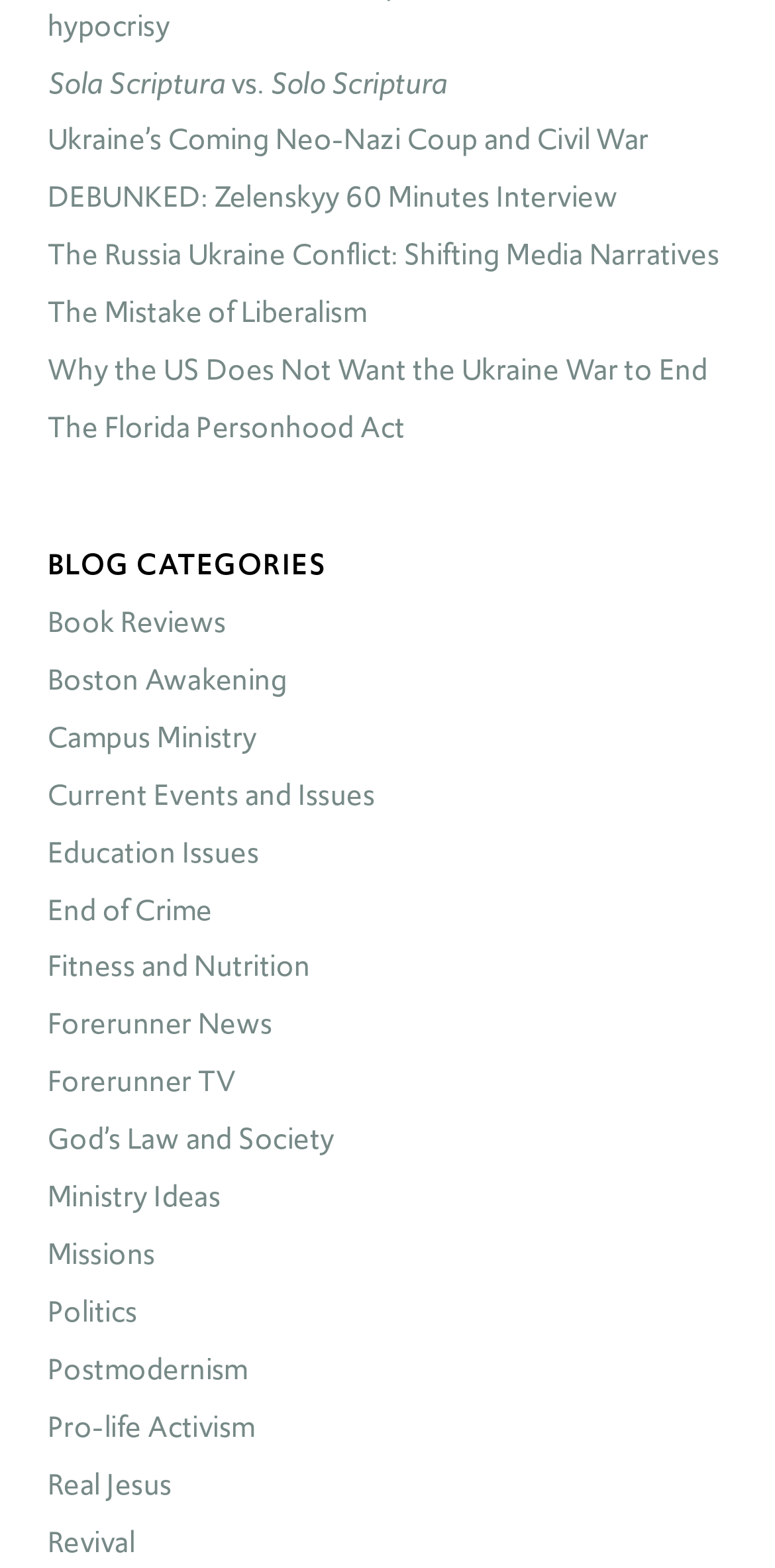Identify the bounding box coordinates of the section that should be clicked to achieve the task described: "browse category of Politics".

[0.062, 0.823, 0.177, 0.849]